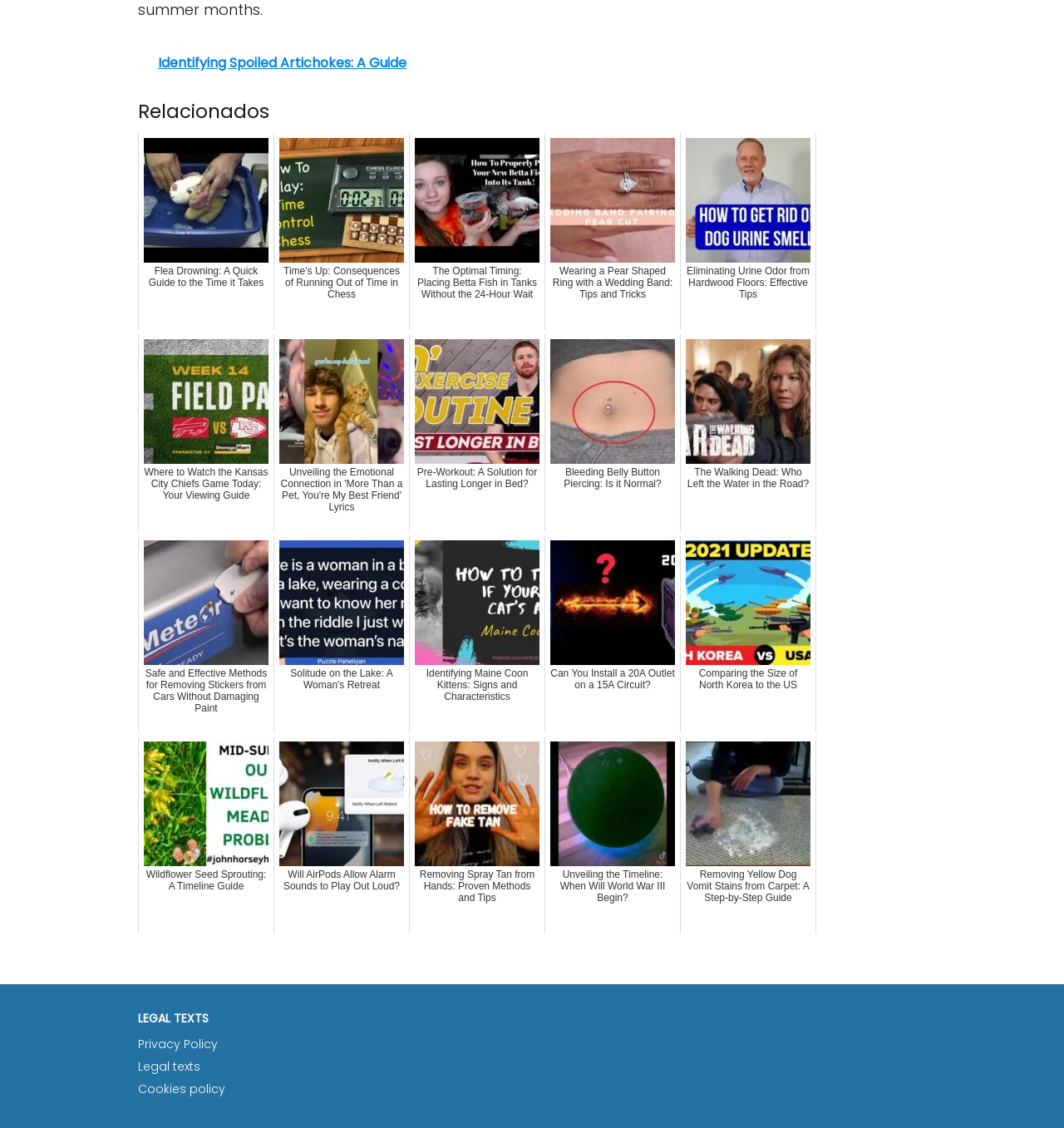Please find the bounding box coordinates of the section that needs to be clicked to achieve this instruction: "Click the 'IR #23: New Horizons' link".

None